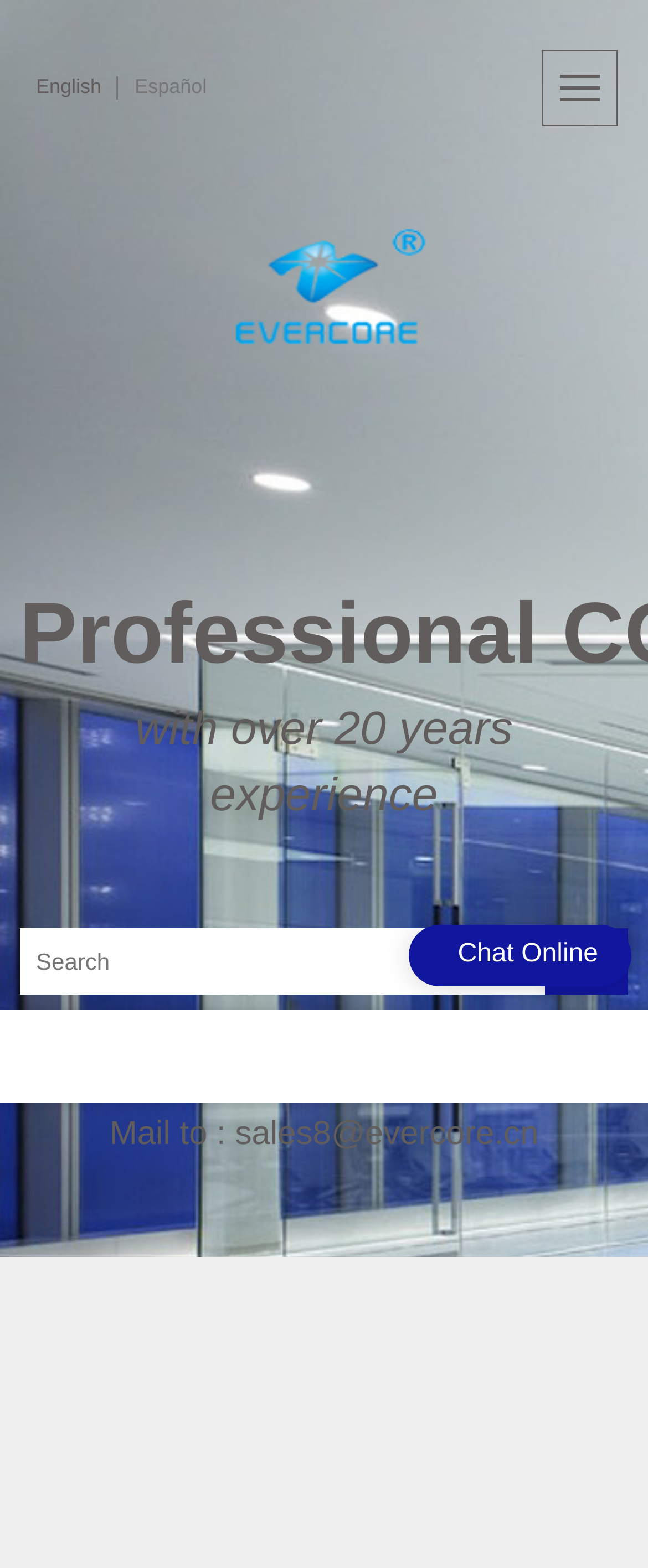Is there a chat online feature?
Please use the image to deliver a detailed and complete answer.

I found a 'Chat Online' button in the middle section of the webpage, which suggests that there is a chat online feature available.